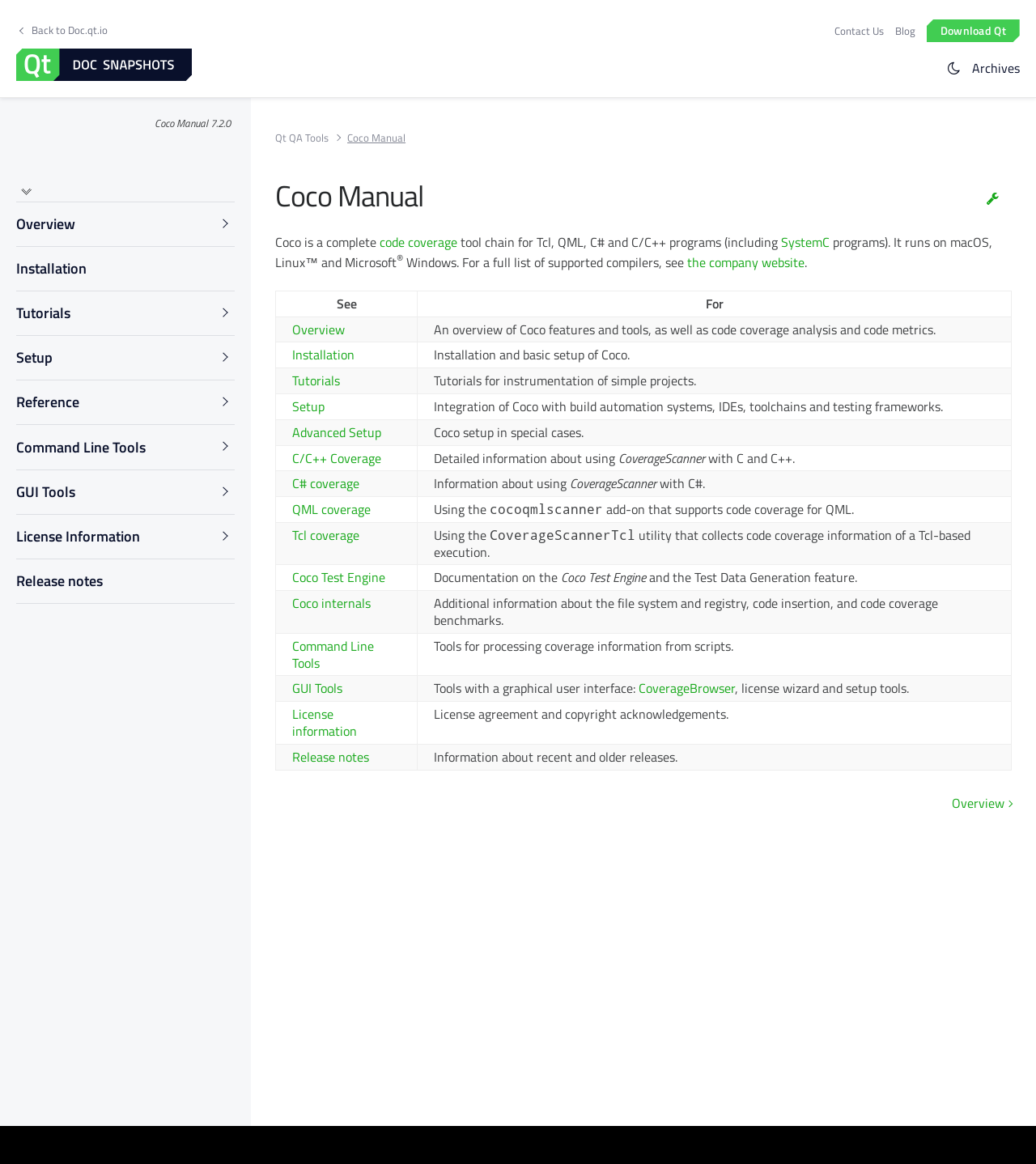What is the name of the manual?
Please answer the question with as much detail as possible using the screenshot.

The name of the manual can be found at the top of the webpage, where it is written in a large font size. It is also mentioned in the meta description of the webpage.